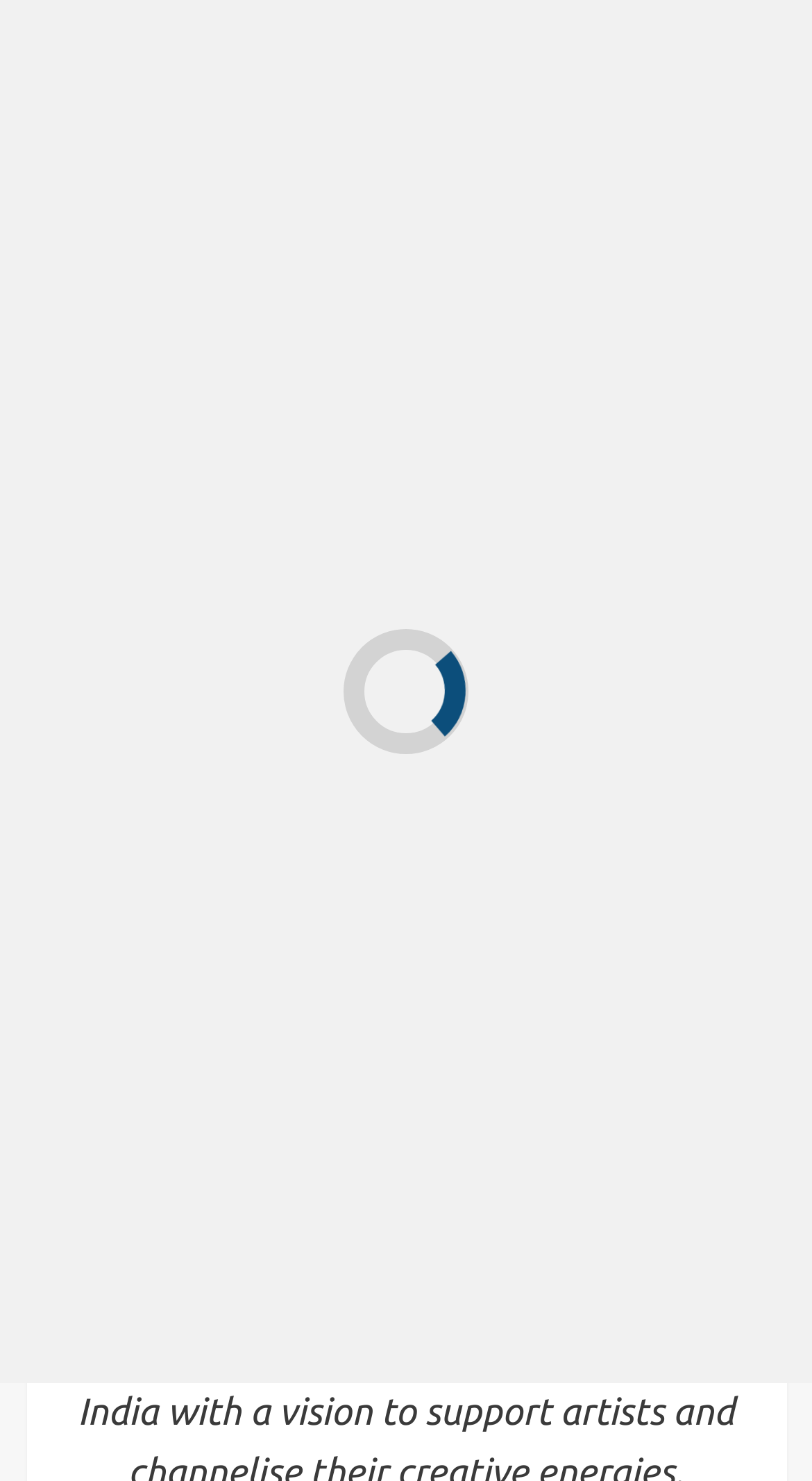Based on the provided description, "National", find the bounding box of the corresponding UI element in the screenshot.

[0.071, 0.499, 0.205, 0.523]